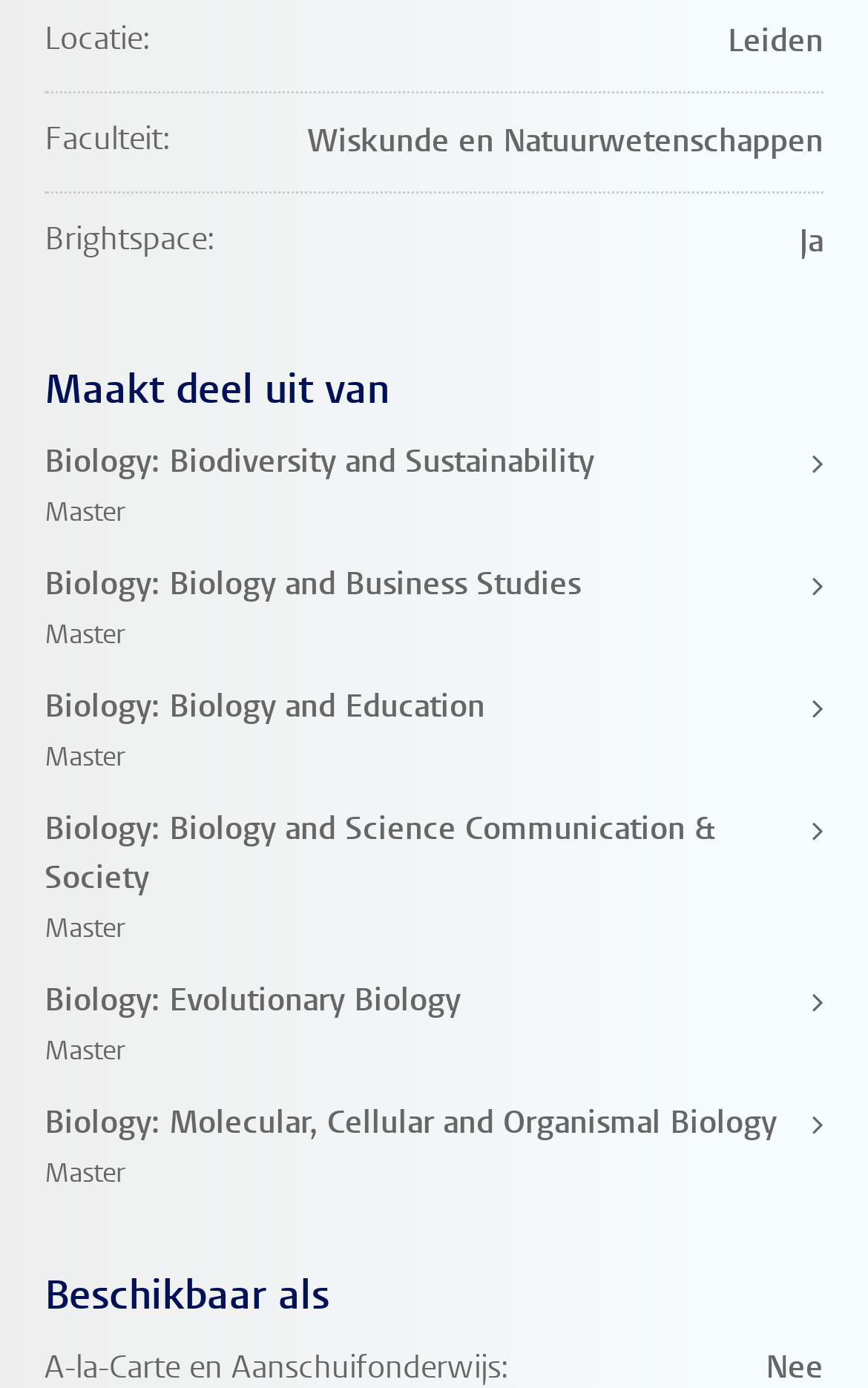Give a succinct answer to this question in a single word or phrase: 
How many master programs are listed?

6